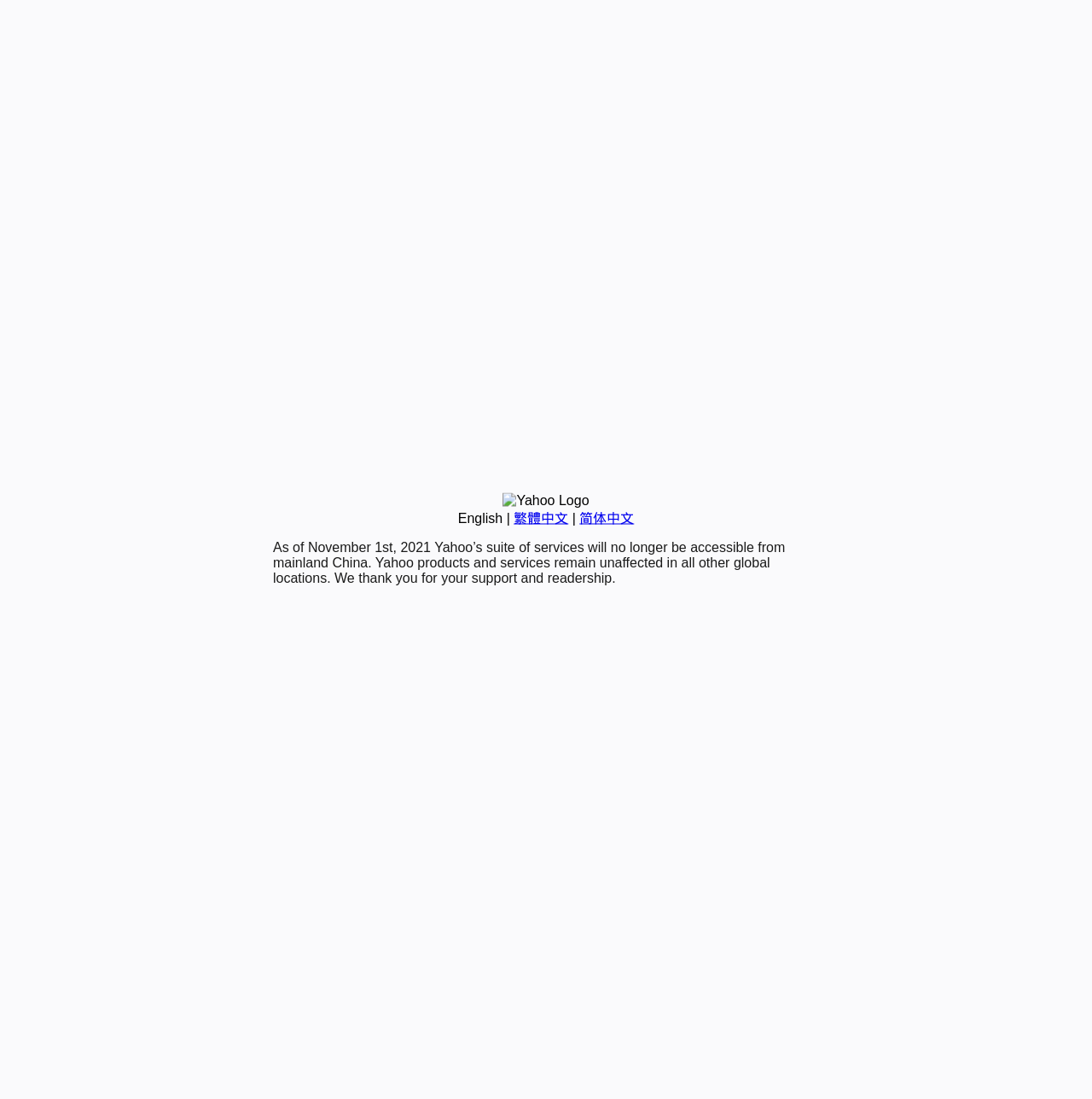Find the bounding box of the UI element described as: "繁體中文". The bounding box coordinates should be given as four float values between 0 and 1, i.e., [left, top, right, bottom].

[0.47, 0.465, 0.52, 0.478]